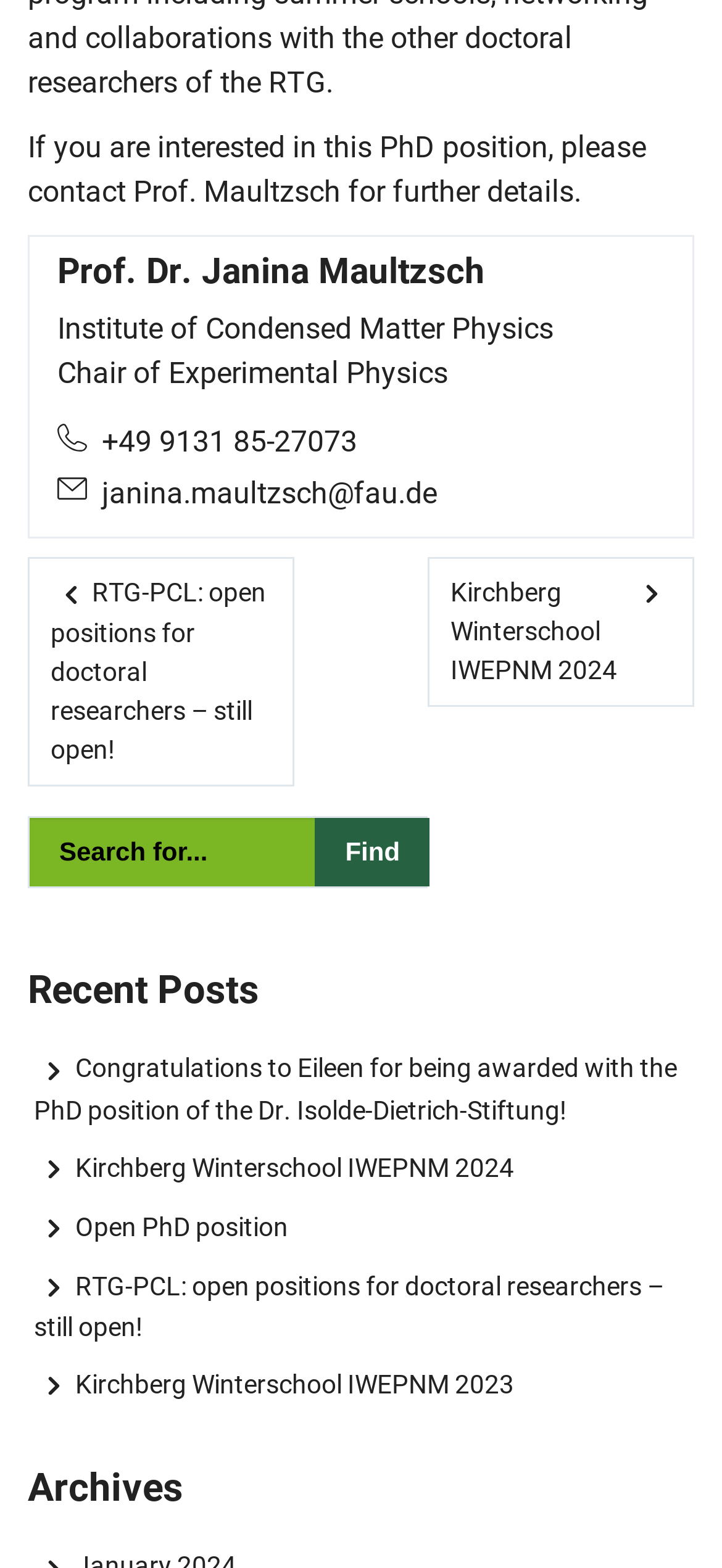Based on the image, give a detailed response to the question: What is the email address of the professor?

I found a static text element with the text 'Email:' and a link element with the text 'janina.maultzsch@fau.de' next to it. This suggests that the email address of the professor is janina.maultzsch@fau.de.